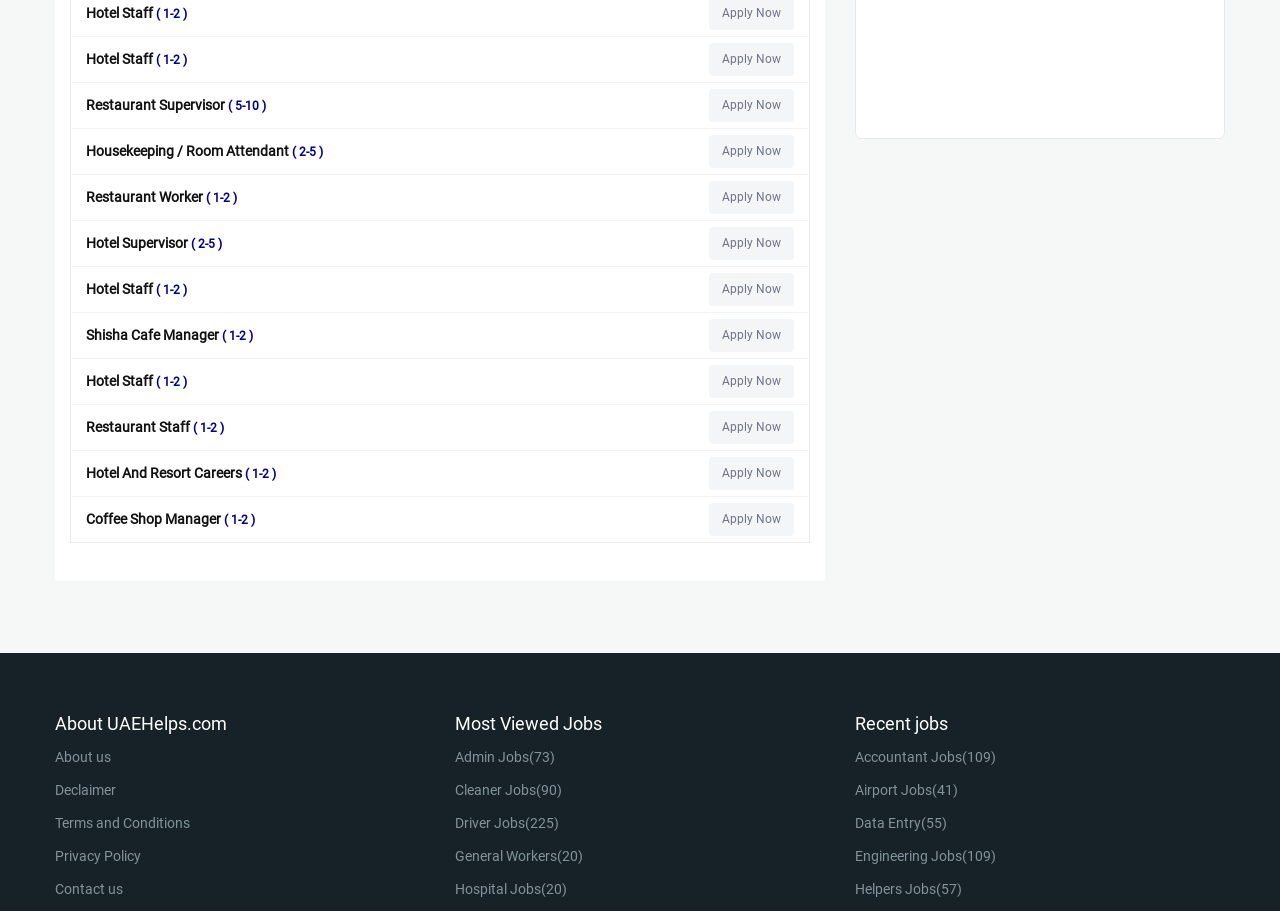Specify the bounding box coordinates of the area to click in order to follow the given instruction: "View About us page."

[0.043, 0.822, 0.087, 0.839]